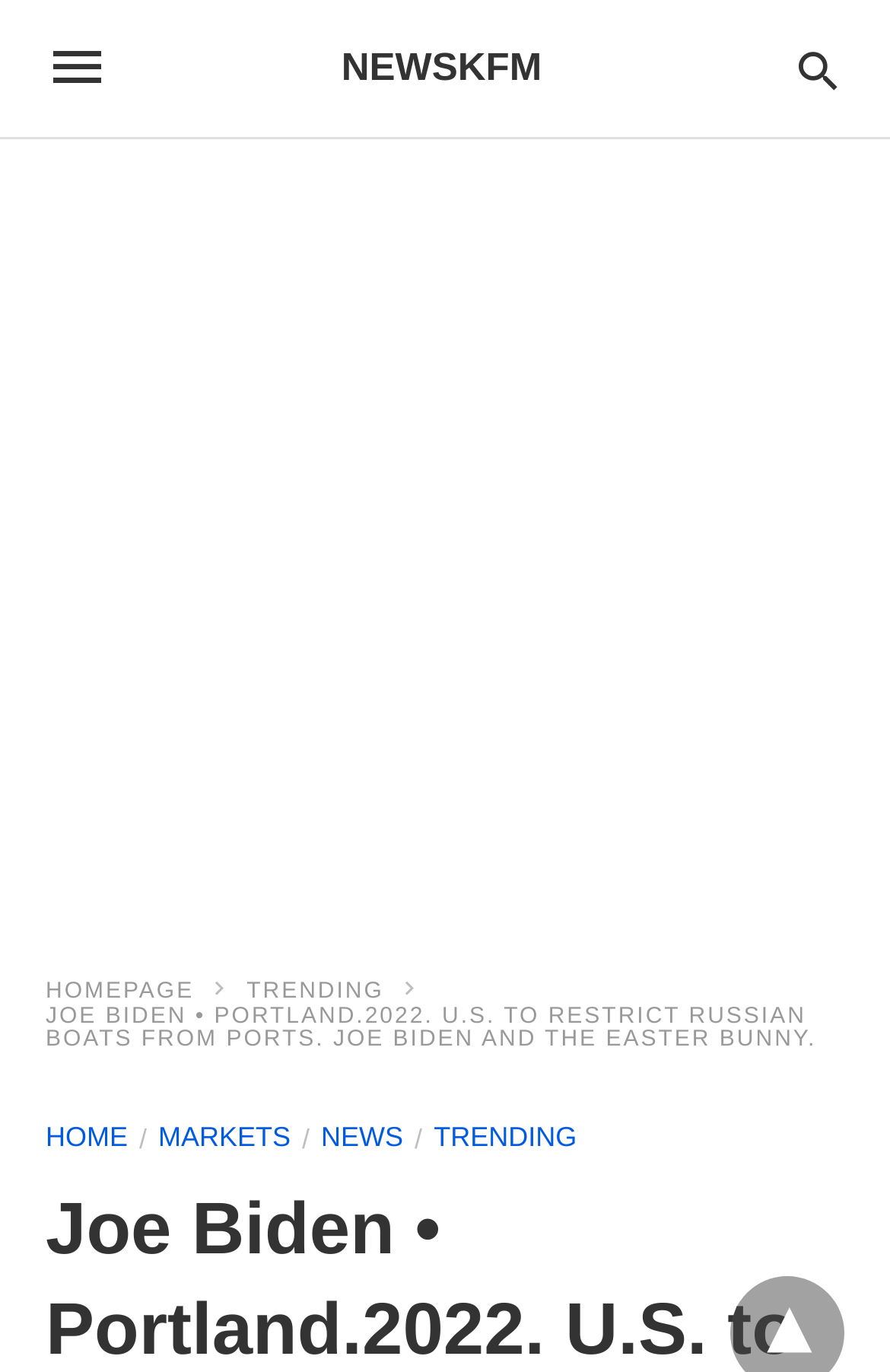What type of content is available on this webpage?
Please provide a comprehensive answer based on the information in the image.

The type of content available on this webpage is news, as indicated by the link 'NEWS' at the bottom of the page and the title of the webpage which mentions news about Joe Biden.